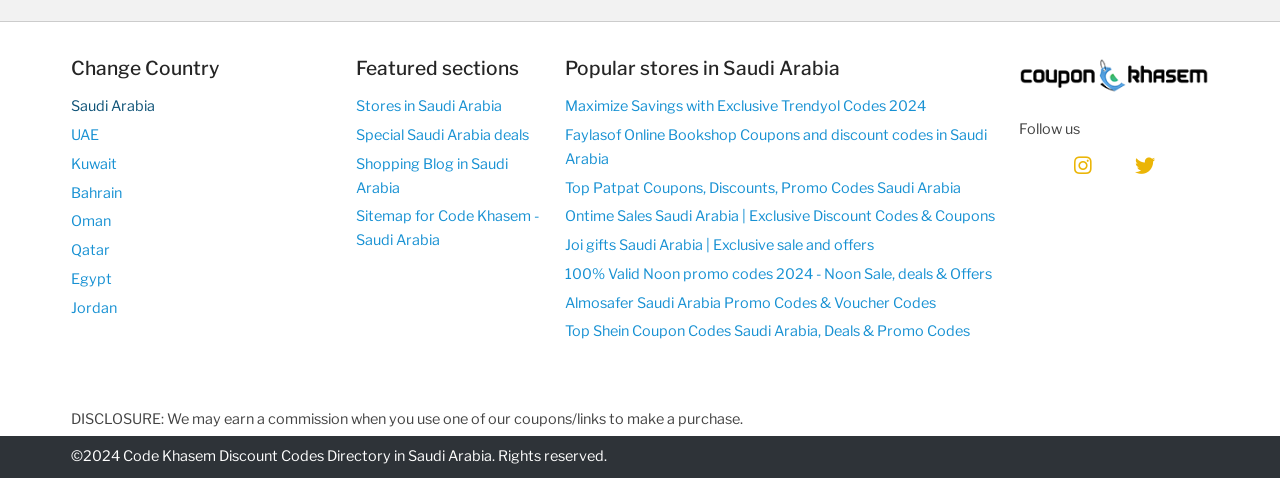Show the bounding box coordinates for the element that needs to be clicked to execute the following instruction: "Go to Home Page". Provide the coordinates in the form of four float numbers between 0 and 1, i.e., [left, top, right, bottom].

[0.796, 0.137, 0.945, 0.175]